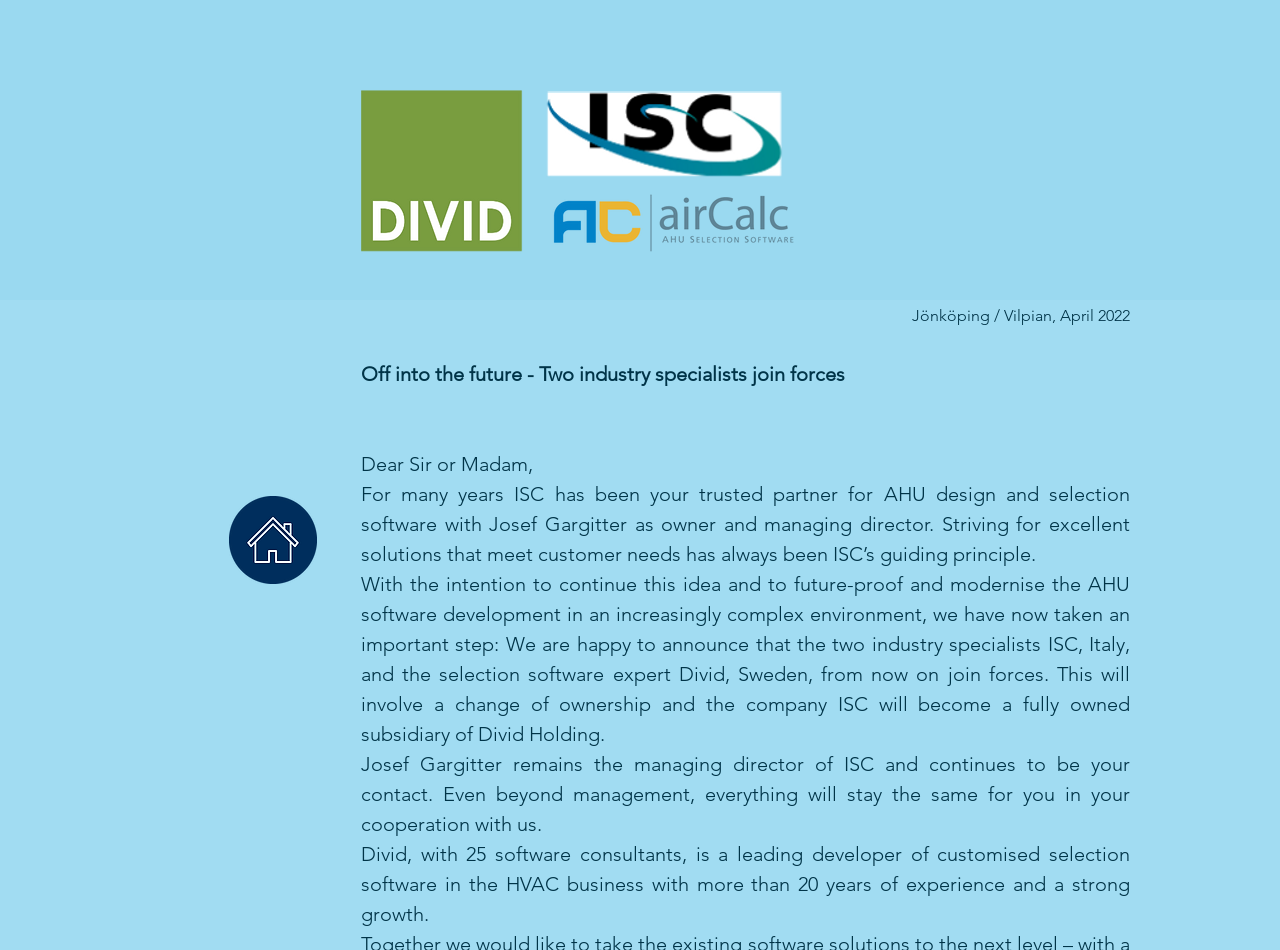Illustrate the webpage with a detailed description.

The webpage appears to be an announcement page for a merger between two companies, ISC and Divid. At the top, there are three logos: Divid.png, ISC.png, and aircalc_transparent.png, positioned horizontally next to each other, with the ISC logo slightly overlapping the aircalc logo. 

Below the logos, there is a smaller image on the left side of the page, but it does not have a descriptive text. 

On the right side of the page, there is a header "Jönköping / Vilpian, April 2022" followed by a series of paragraphs. The first paragraph has a title "Off into the future - Two industry specialists join forces". The following paragraphs are a formal letter addressed to "Dear Sir or Madam", announcing the merger between ISC and Divid, and explaining the reasons behind it. The letter also assures that the current managing director, Josef Gargitter, will remain in charge, and that the cooperation with customers will remain unchanged. 

Finally, there is a paragraph describing Divid as a leading developer of customized selection software in the HVAC business with over 20 years of experience and strong growth.